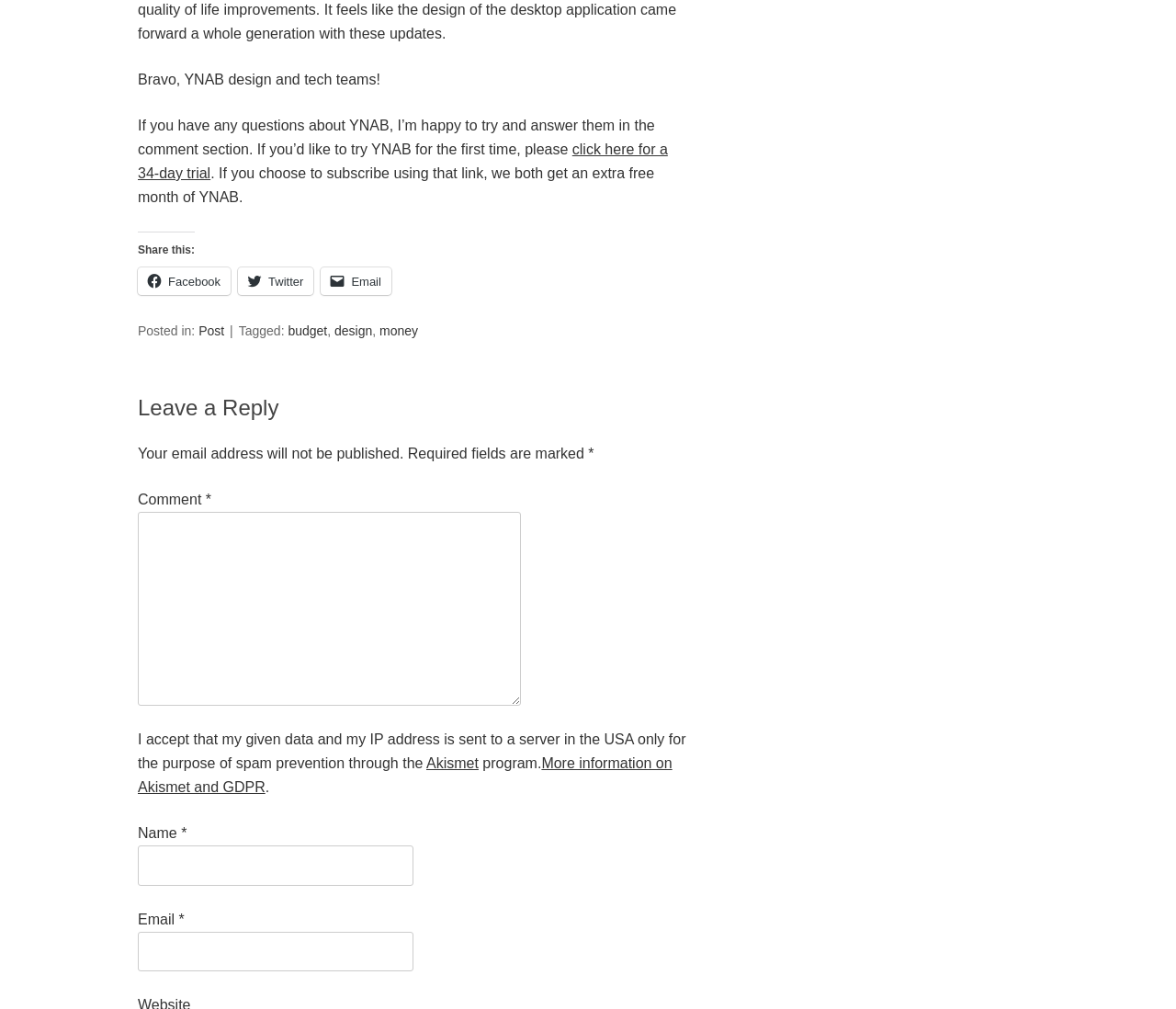Determine the bounding box coordinates of the clickable element necessary to fulfill the instruction: "Leave a comment". Provide the coordinates as four float numbers within the 0 to 1 range, i.e., [left, top, right, bottom].

[0.117, 0.507, 0.443, 0.7]